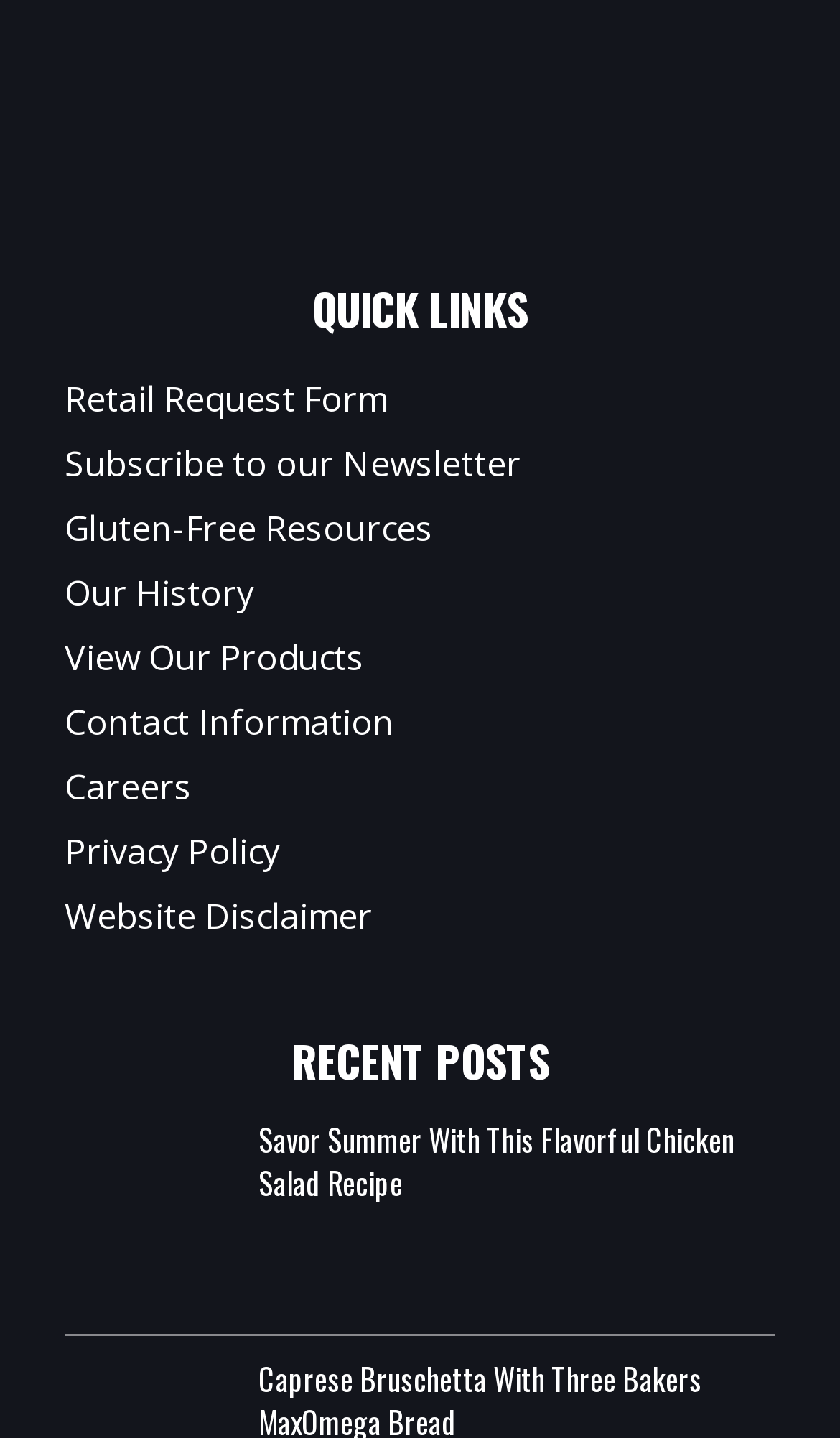Locate the bounding box coordinates of the segment that needs to be clicked to meet this instruction: "View Retail Request Form".

[0.077, 0.255, 0.923, 0.3]